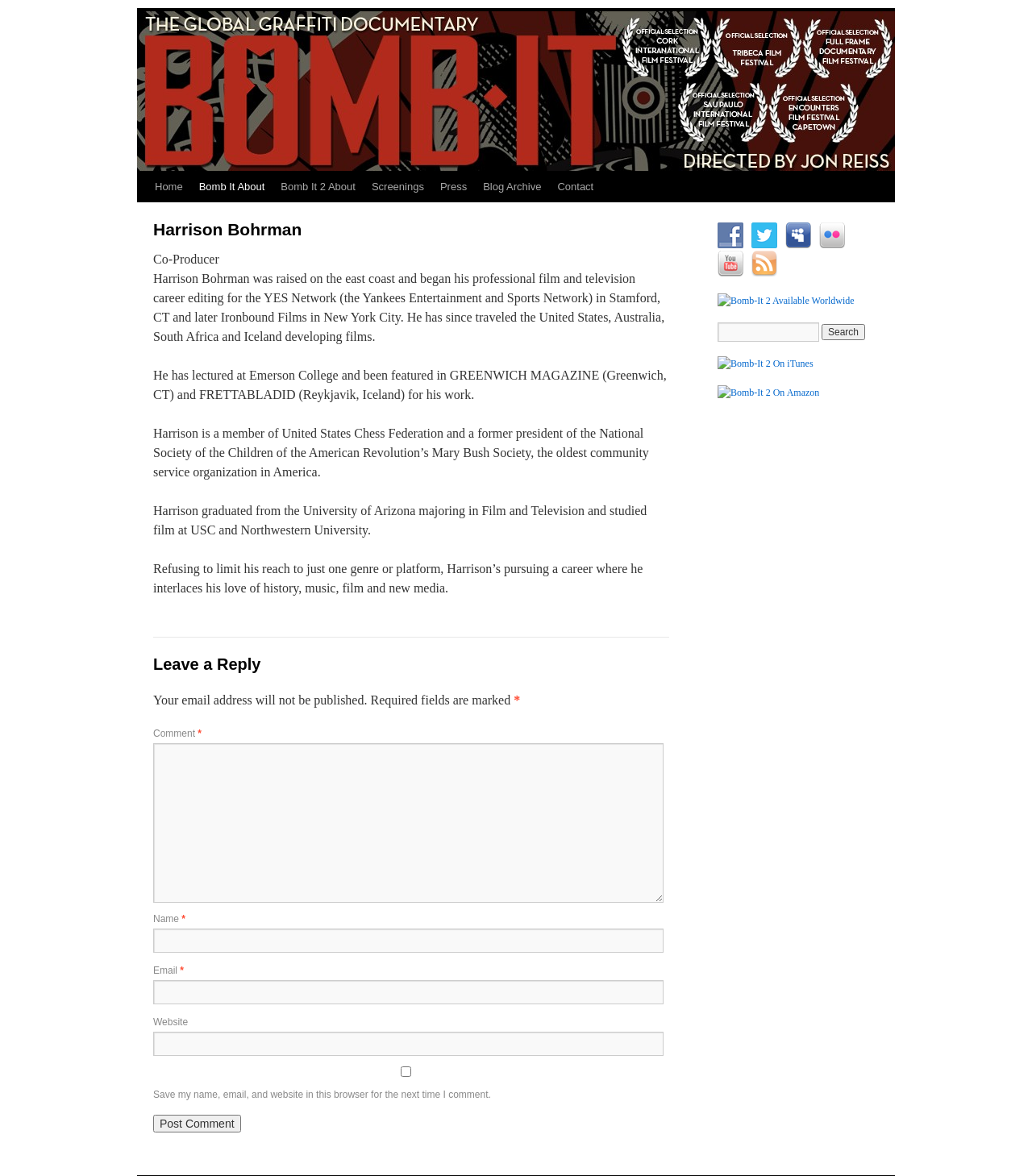Please provide a one-word or short phrase answer to the question:
What is the purpose of the textbox with label 'Comment'?

Leave a reply